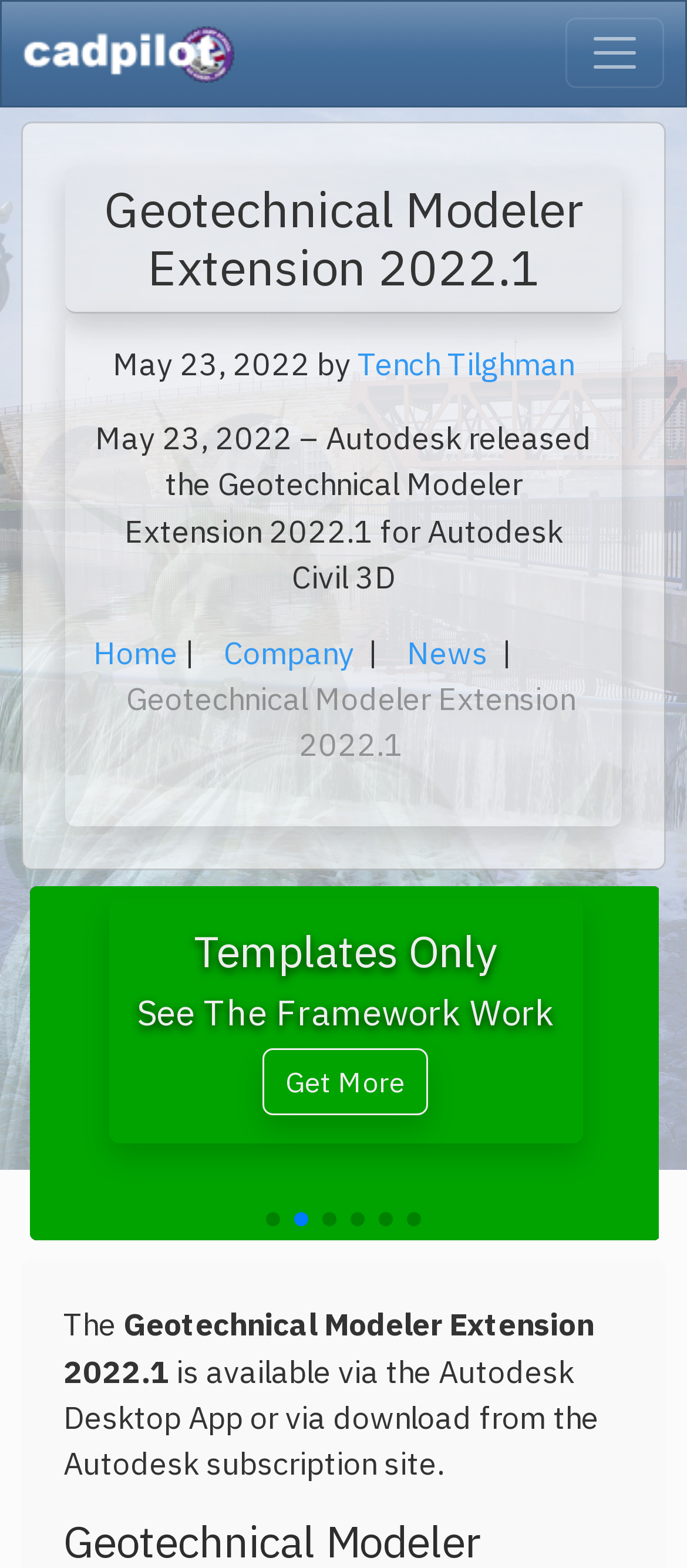How many navigation links are in the breadcrumb? Based on the screenshot, please respond with a single word or phrase.

3